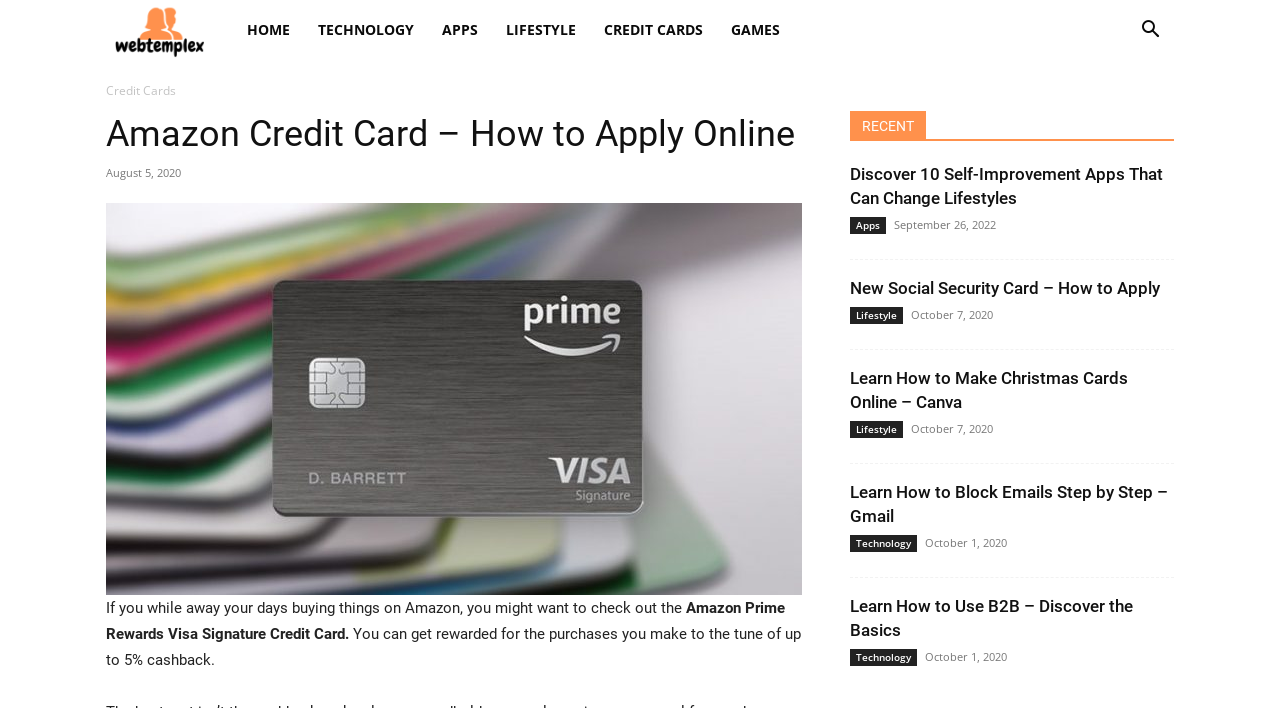Show the bounding box coordinates of the element that should be clicked to complete the task: "Learn about 'Discover 10 Self-Improvement Apps That Can Change Lifestyles'".

[0.664, 0.229, 0.917, 0.297]